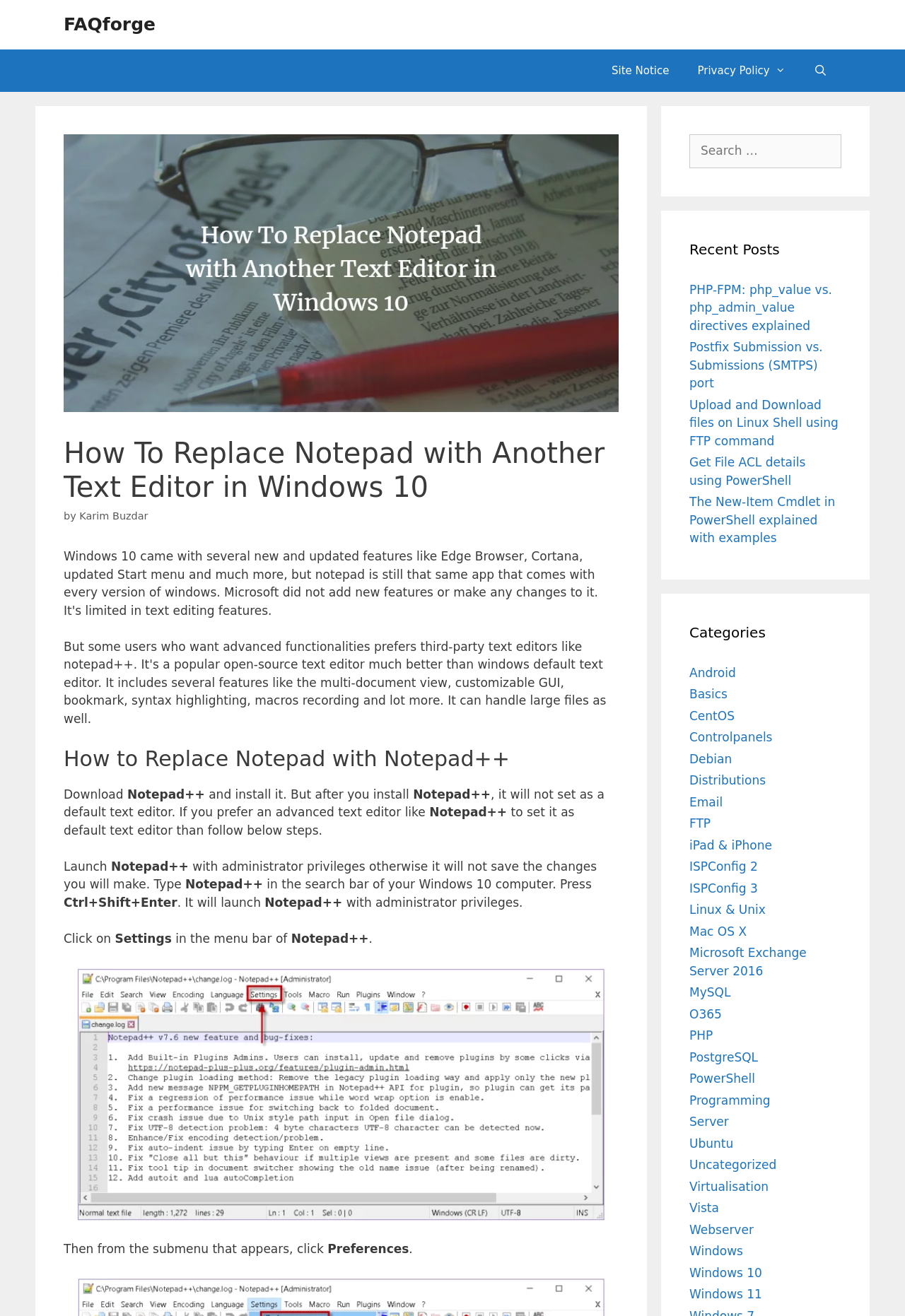What is the author of the current article?
Please provide a single word or phrase as the answer based on the screenshot.

Karim Buzdar